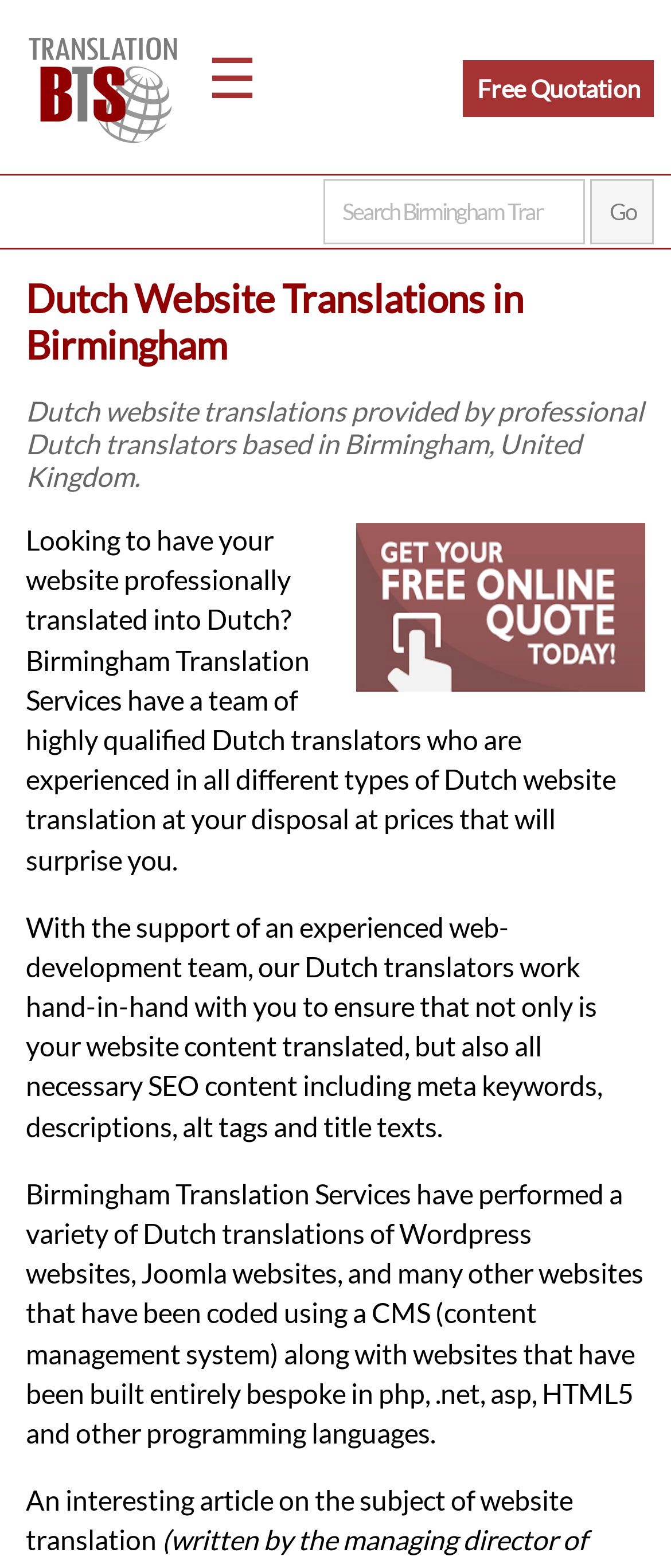What type of translation services are offered?
Provide an in-depth and detailed explanation in response to the question.

I found this information by reading the headings and paragraphs on the webpage, which mention 'Dutch Website Translations in Birmingham' and 'Dutch website translations provided by professional Dutch translators based in Birmingham, United Kingdom'.